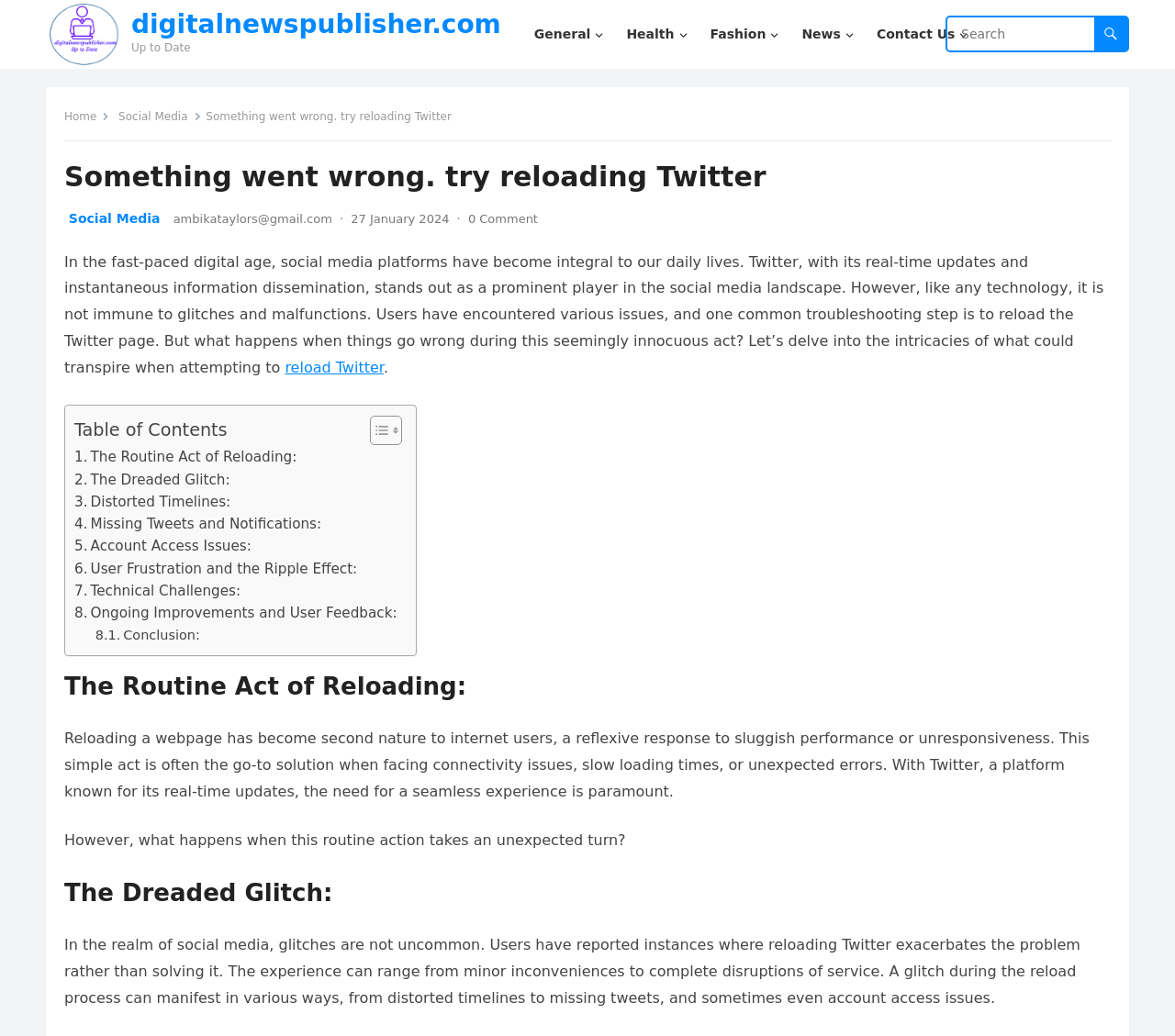Locate the bounding box coordinates of the element that should be clicked to fulfill the instruction: "Search for something".

[0.806, 0.017, 0.959, 0.049]